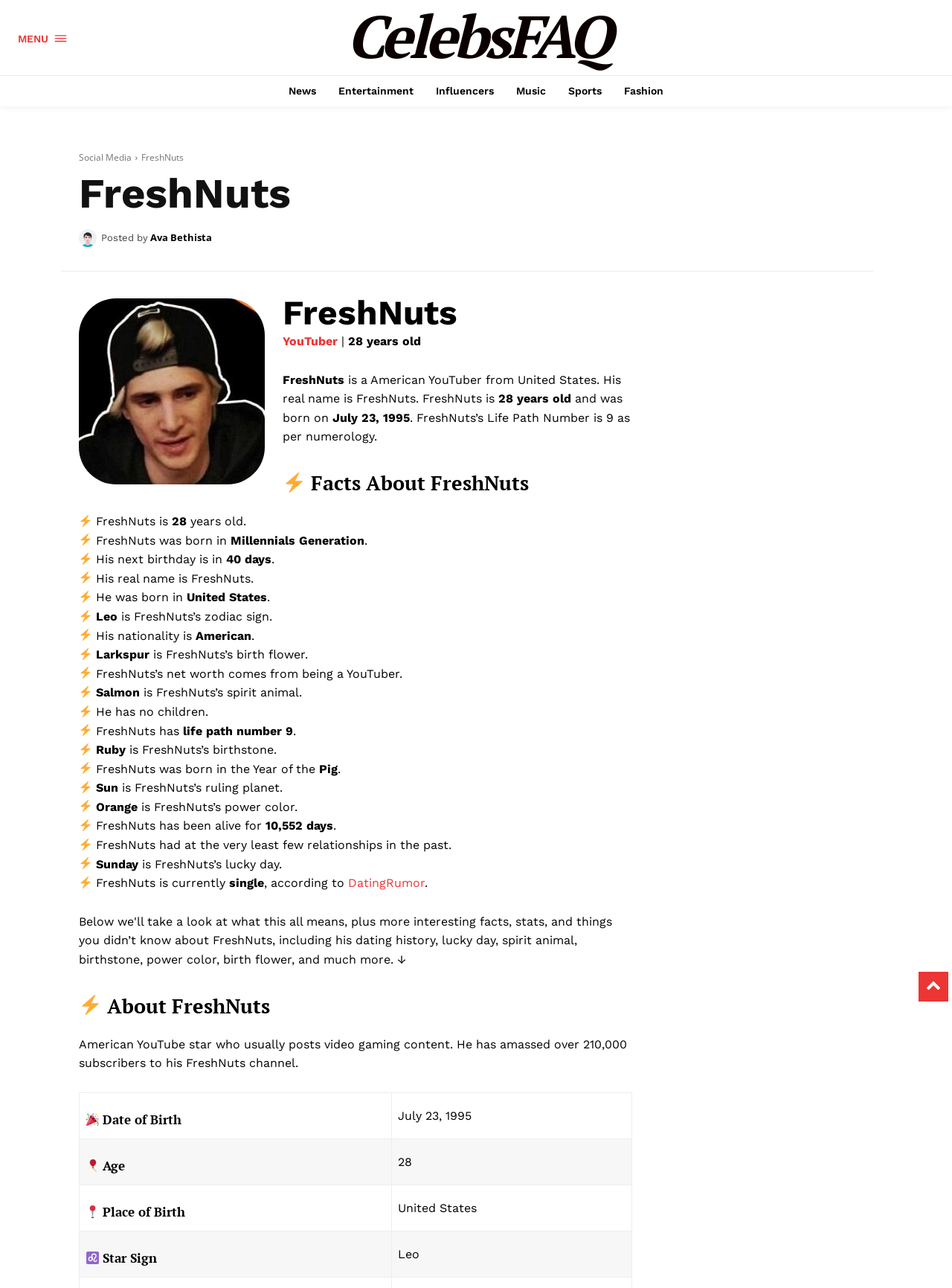Describe all the key features of the webpage in detail.

This webpage is about FreshNuts, a 28-year-old American YouTuber. At the top of the page, there is a menu bar with links to "MENU", "CelebsFAQ", "News", "Entertainment", "Influencers", "Music", "Sports", and "Fashion". Below the menu bar, there is a heading "FreshNuts" followed by a link to "Ava Bethista" and an image of Ava Bethista. 

To the right of the heading, there is an image of FreshNuts. Below the image, there is a paragraph of text describing FreshNuts as an American YouTuber from the United States, born on July 23, 1995. 

The main content of the page is divided into sections, each marked with a "⚡" symbol. The sections provide various facts about FreshNuts, including his age, zodiac sign, nationality, birth flower, net worth, spirit animal, and more. Each section consists of a brief statement or sentence, often accompanied by an image of the "⚡" symbol. 

Throughout the page, there are several images, including an image of Ava Bethista, an image of FreshNuts, and multiple instances of the "⚡" symbol. The overall layout of the page is organized, with clear headings and concise text, making it easy to navigate and read.